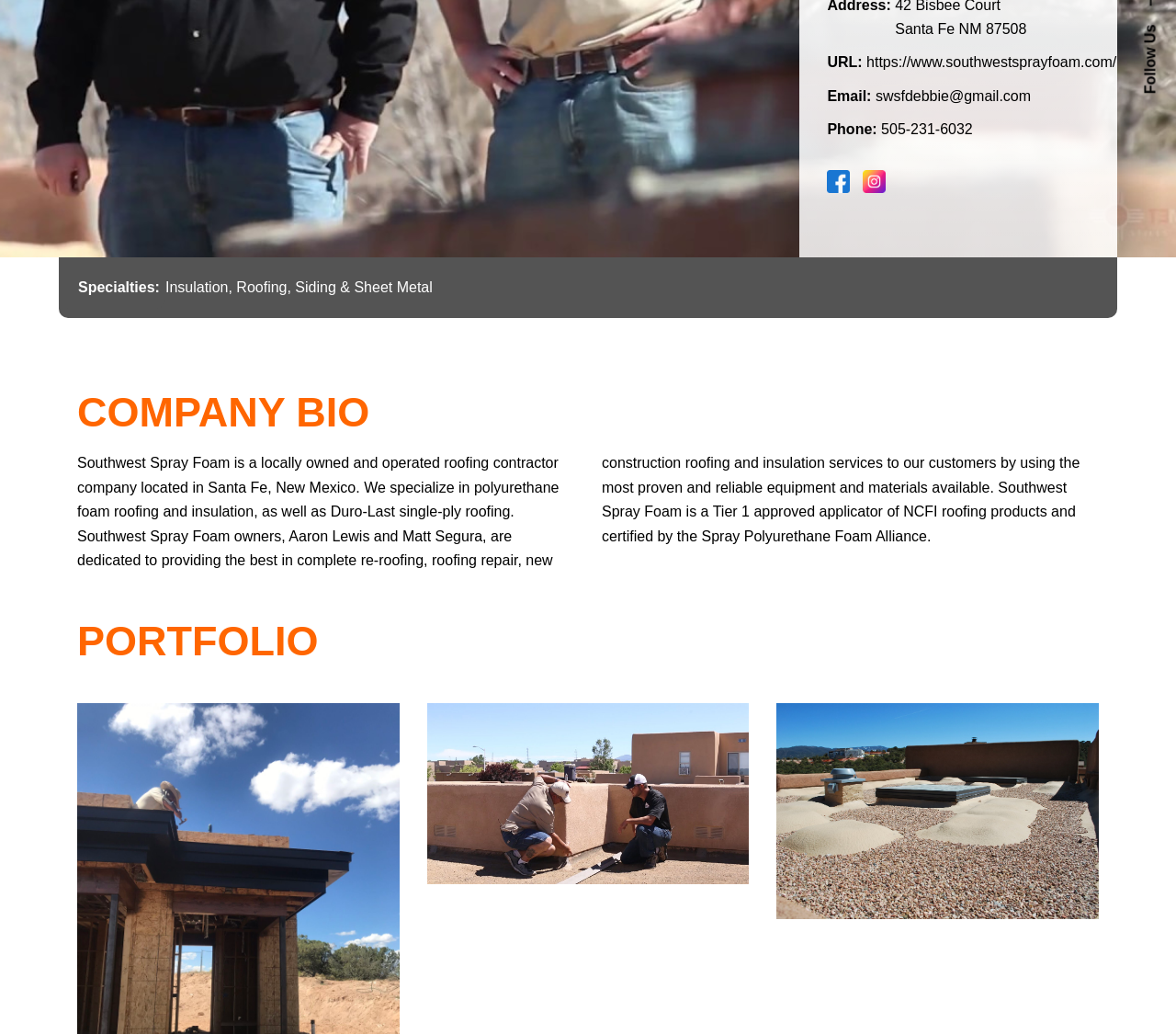Based on the element description: "https://www.facebook.com/southwestsprayfoamsantafe/", identify the UI element and provide its bounding box coordinates. Use four float numbers between 0 and 1, [left, top, right, bottom].

[0.703, 0.174, 0.726, 0.222]